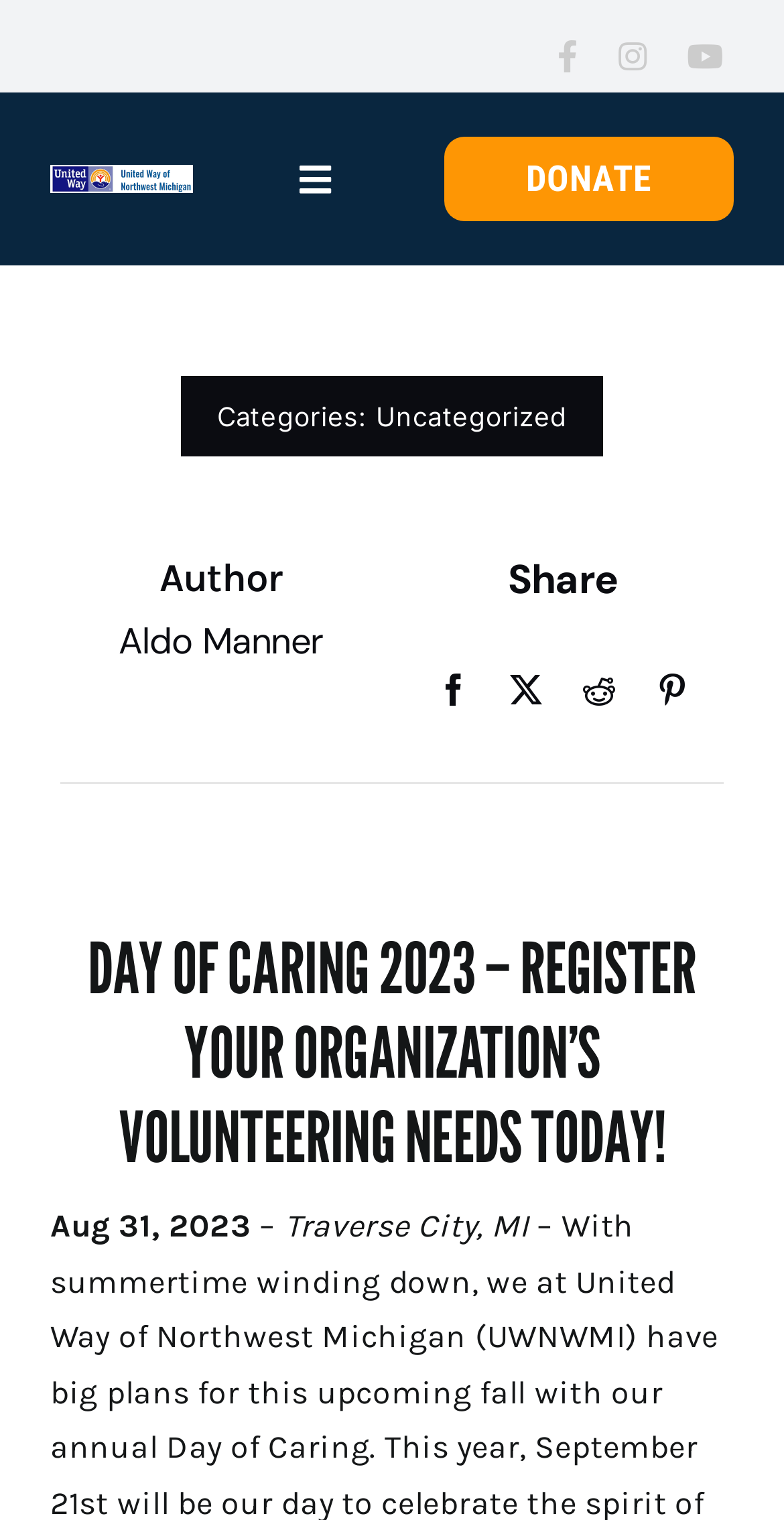Can you specify the bounding box coordinates of the area that needs to be clicked to fulfill the following instruction: "Enter your name"?

None